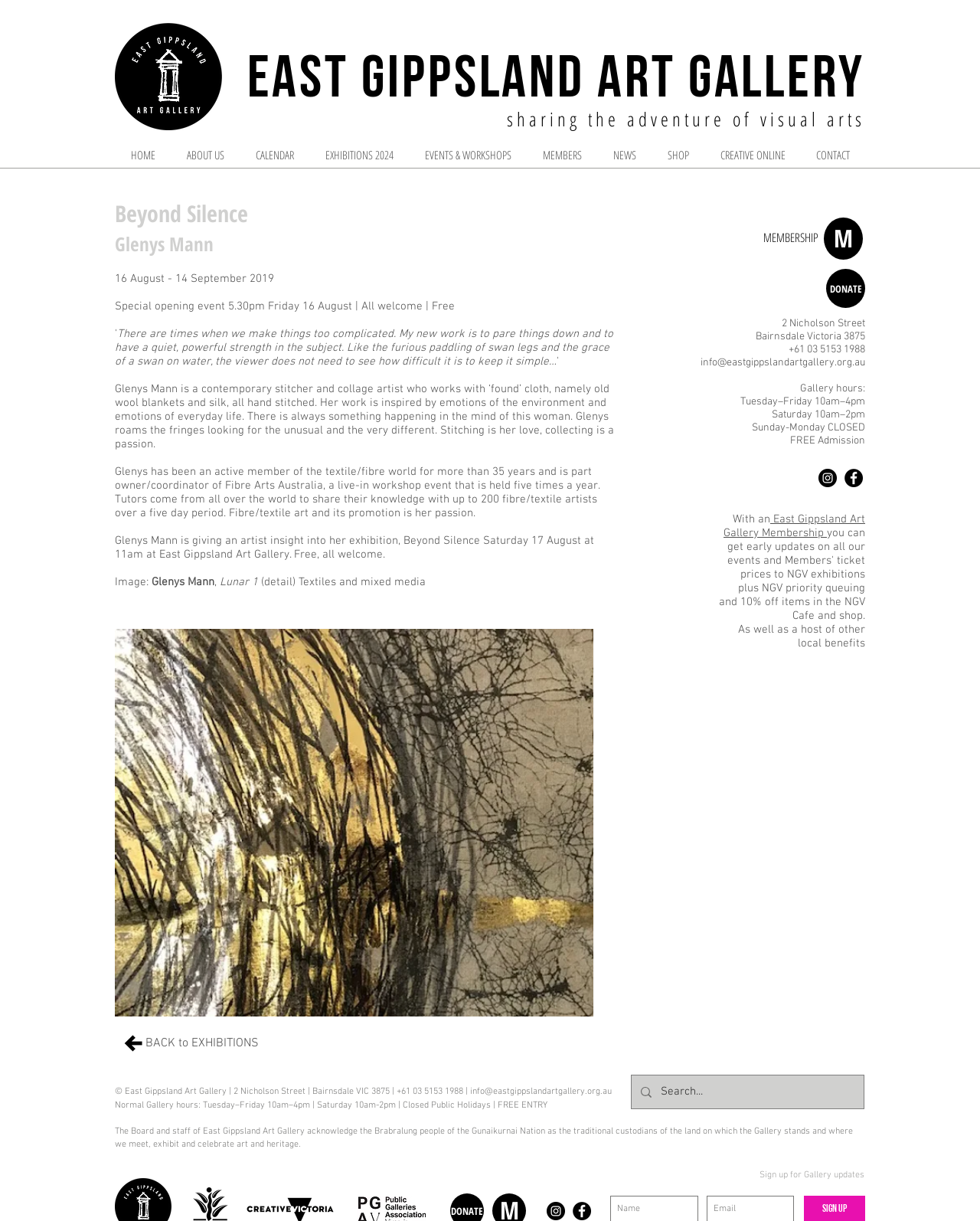Locate the bounding box coordinates of the clickable area to execute the instruction: "Search for something". Provide the coordinates as four float numbers between 0 and 1, represented as [left, top, right, bottom].

[0.674, 0.881, 0.848, 0.908]